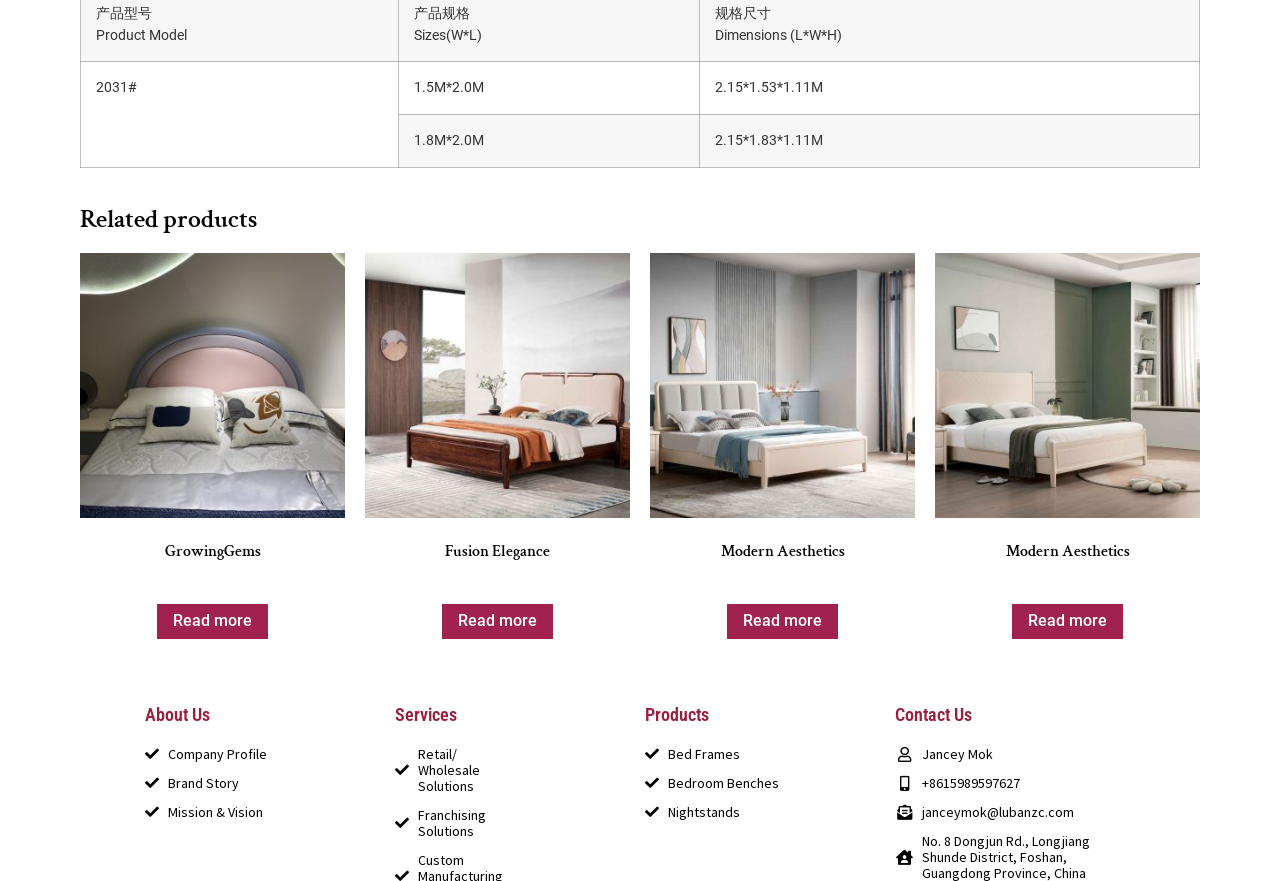Determine the bounding box coordinates for the area that needs to be clicked to fulfill this task: "contact support". The coordinates must be given as four float numbers between 0 and 1, i.e., [left, top, right, bottom].

None